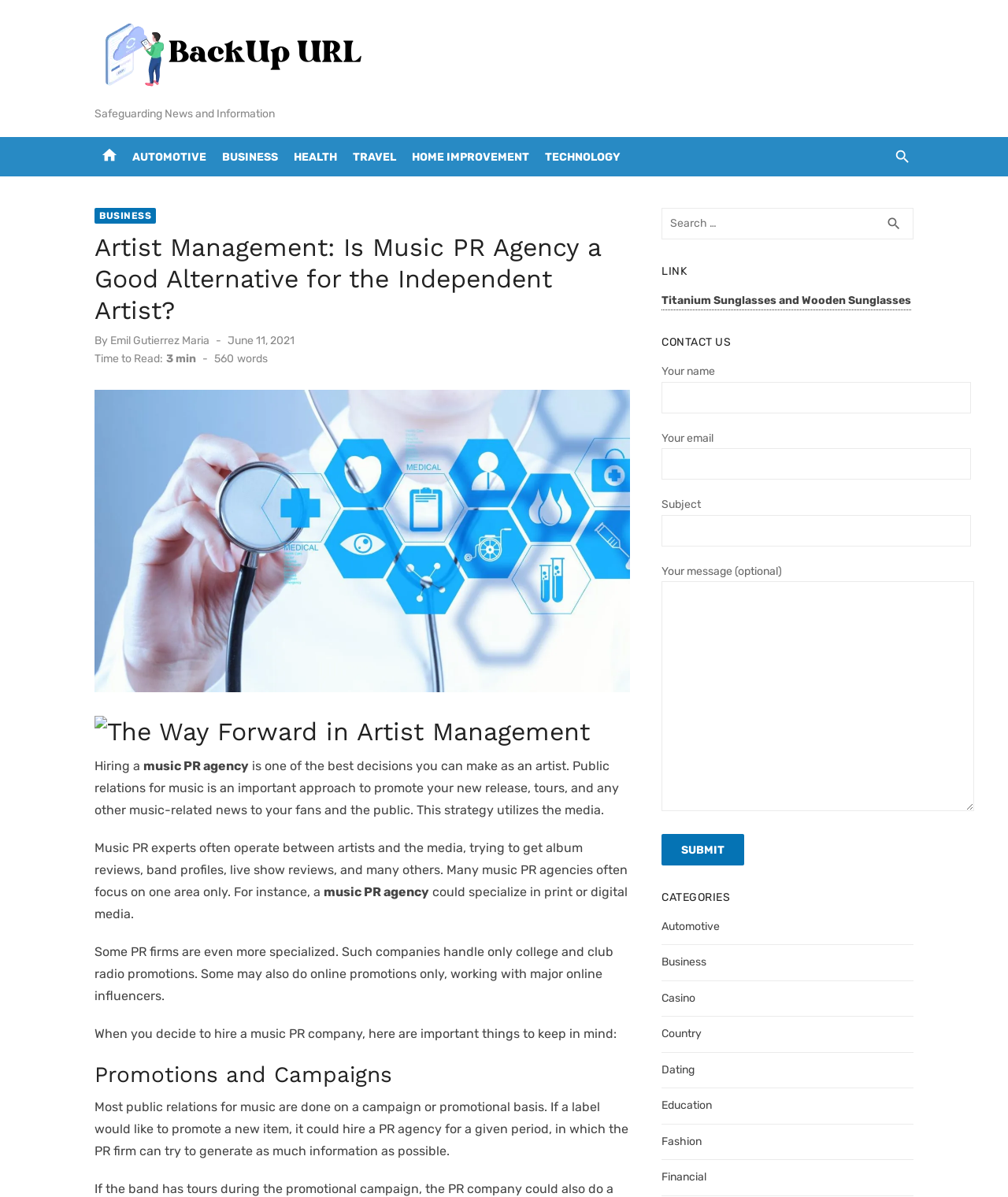Answer the question in one word or a short phrase:
What is the purpose of music PR experts?

Promote music-related news